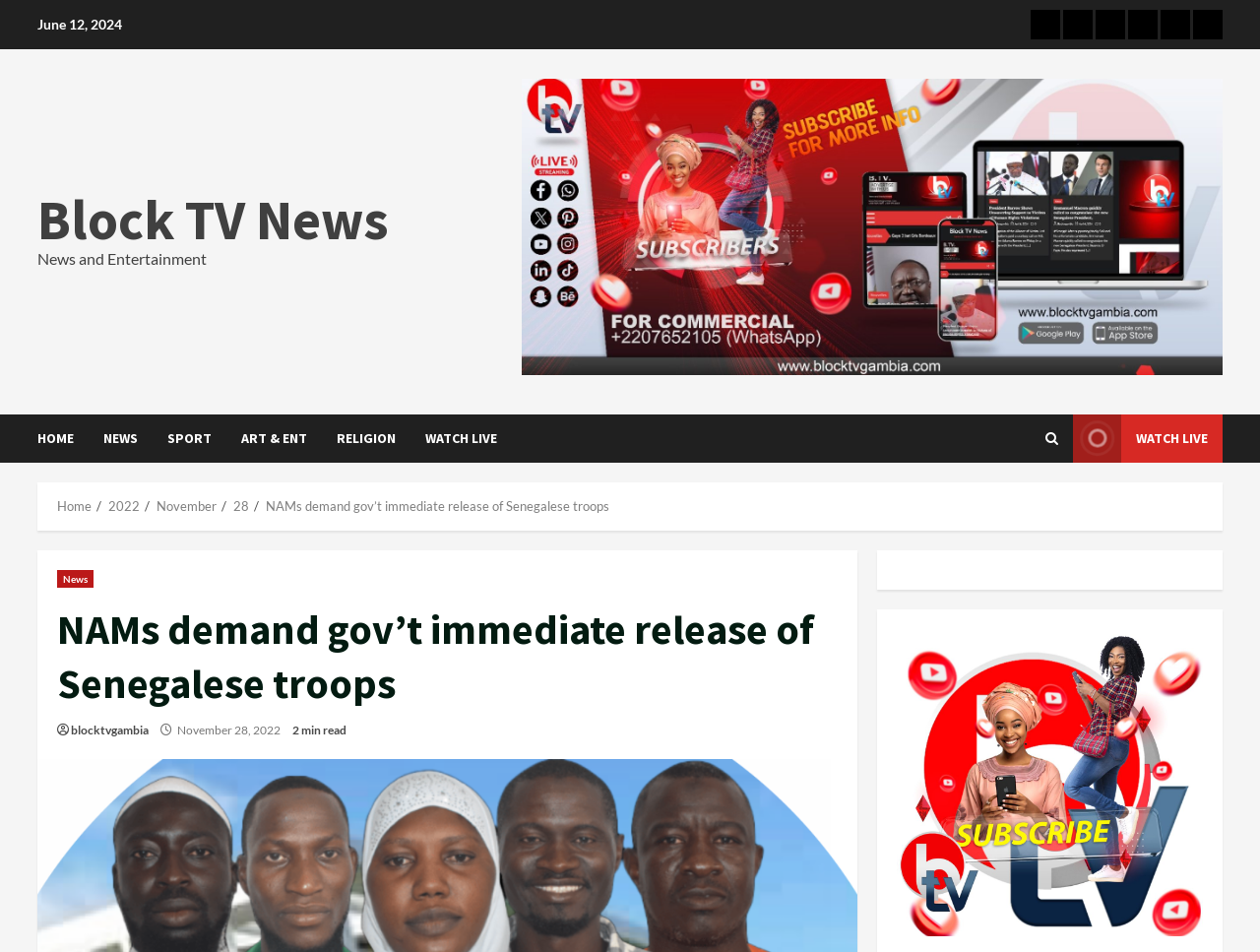Identify the bounding box coordinates of the part that should be clicked to carry out this instruction: "Go to Home page".

[0.818, 0.01, 0.841, 0.041]